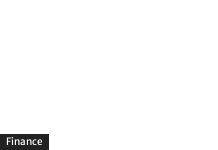Is the image related to a financial context?
Provide a short answer using one word or a brief phrase based on the image.

Yes